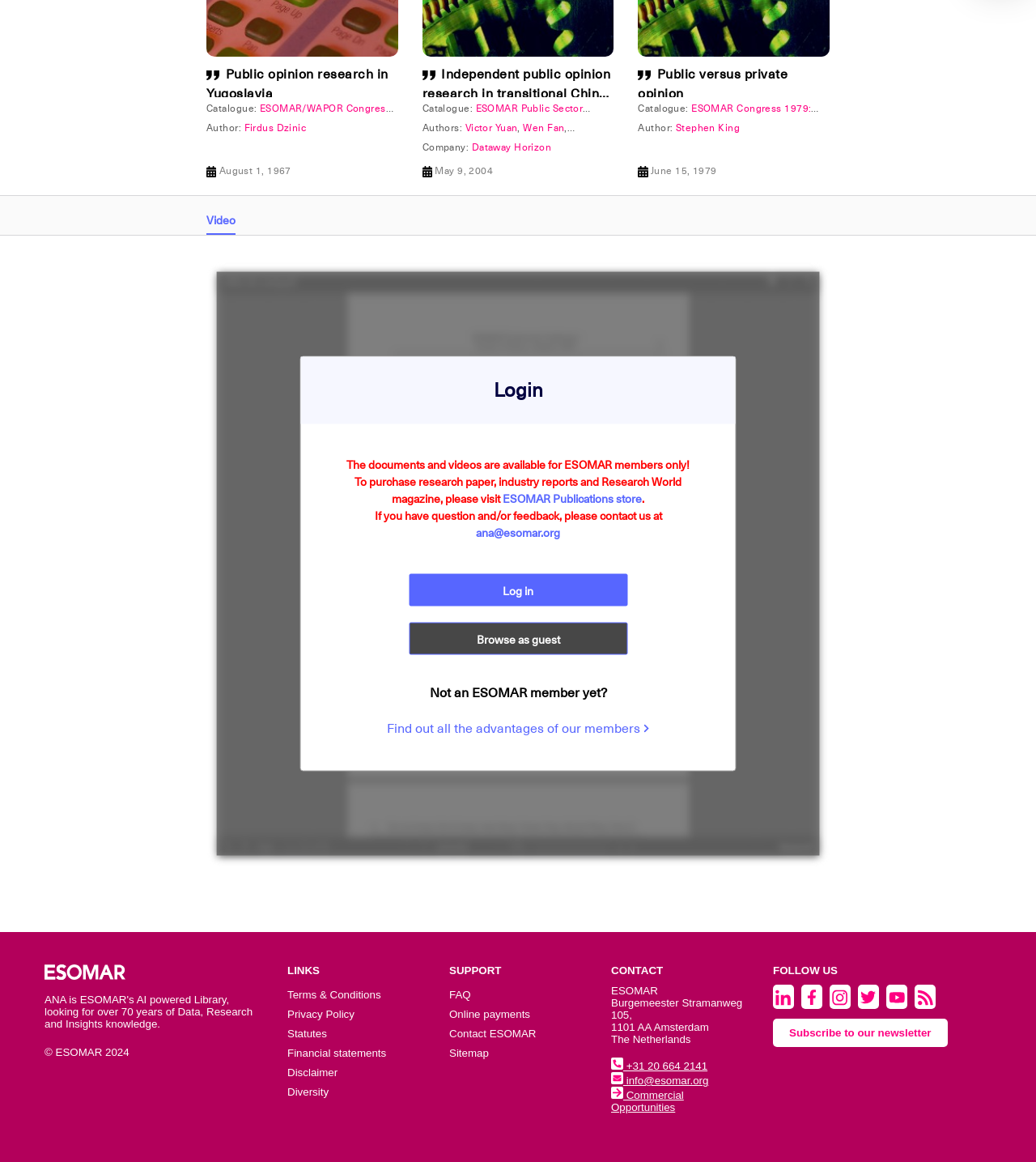What type of content is available for ESOMAR members only?
Answer the question with a single word or phrase by looking at the picture.

Documents and videos